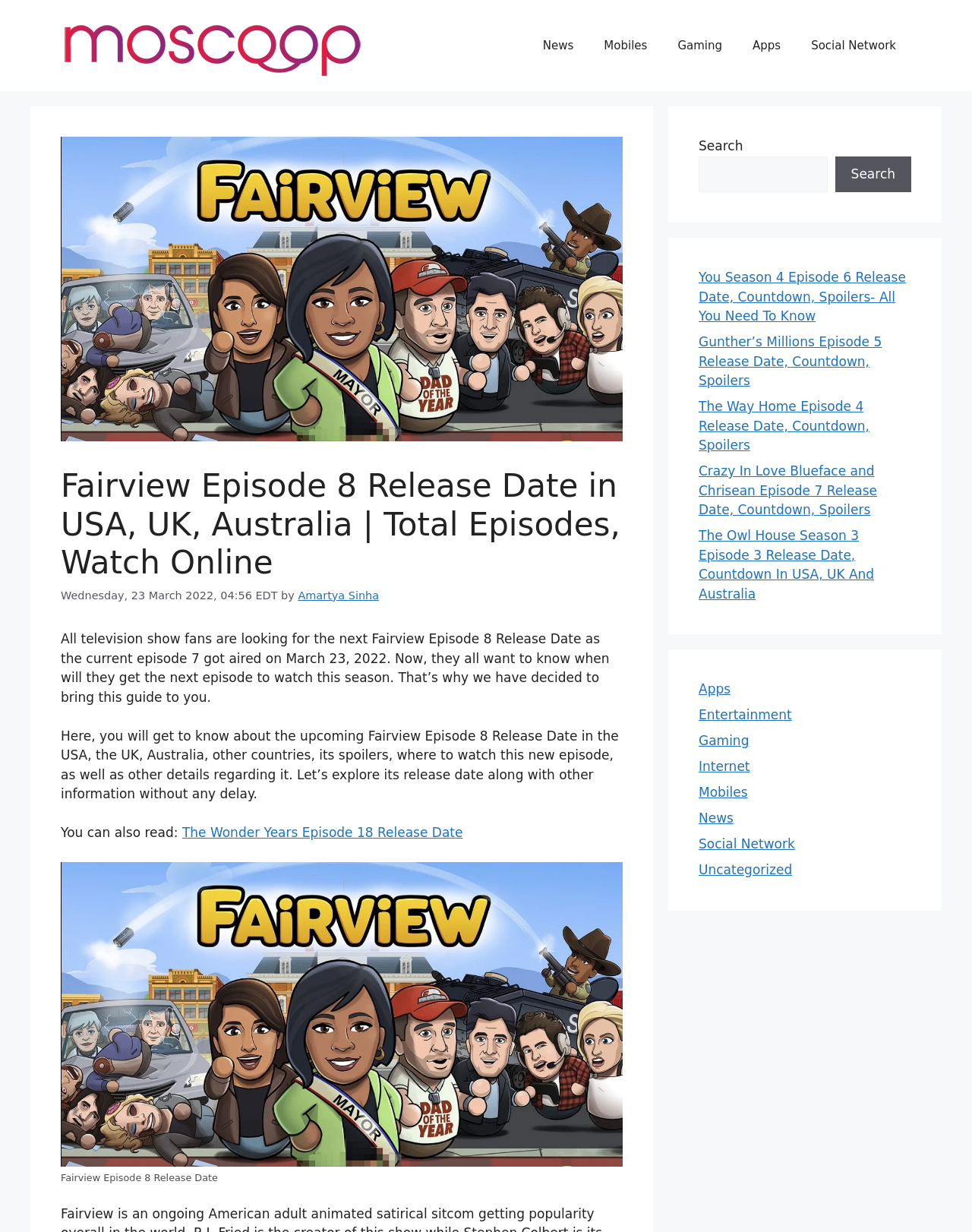Determine the bounding box coordinates for the area you should click to complete the following instruction: "Explore News".

[0.543, 0.018, 0.606, 0.055]